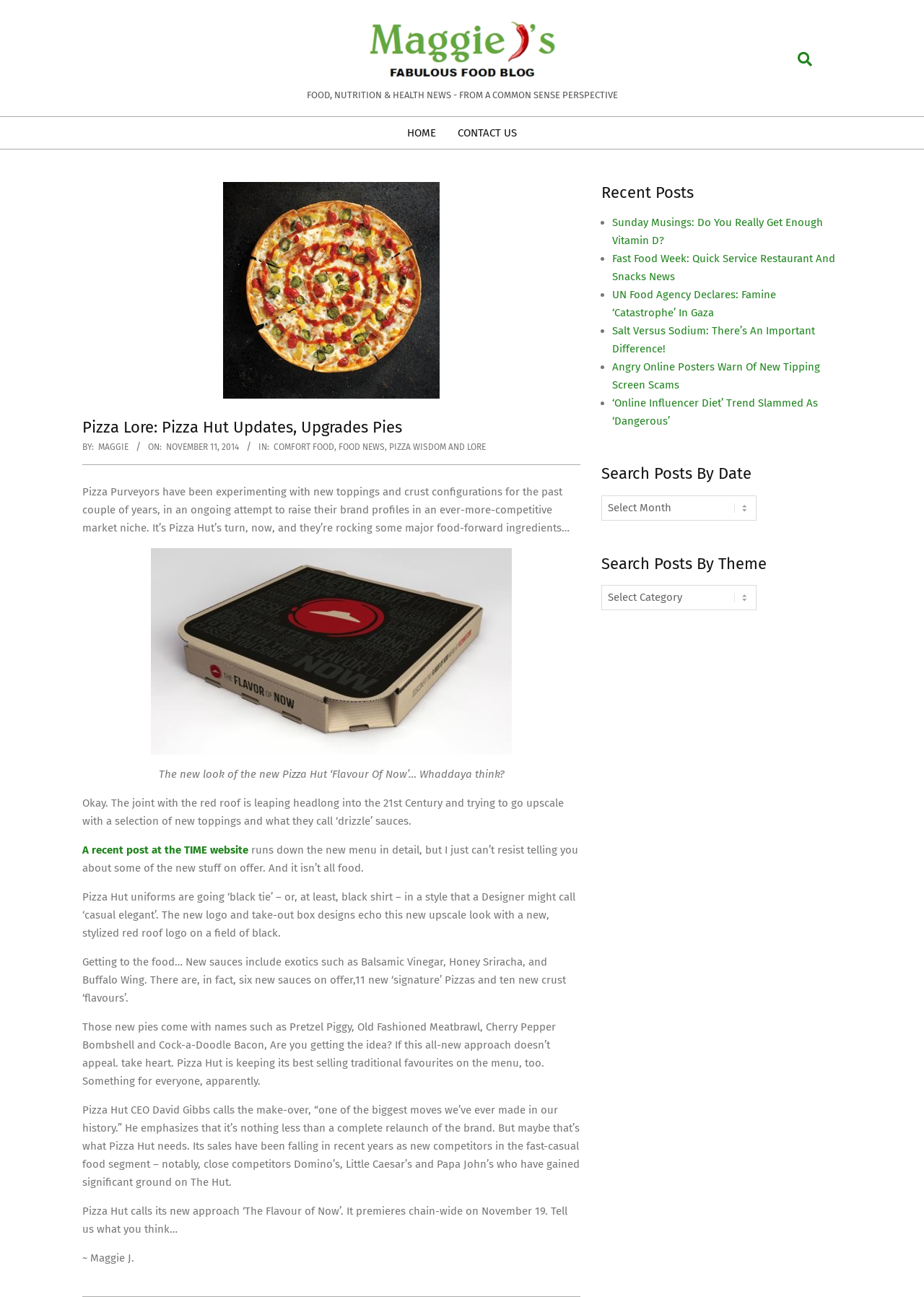How many new sauces are being offered by Pizza Hut?
Please answer using one word or phrase, based on the screenshot.

Six